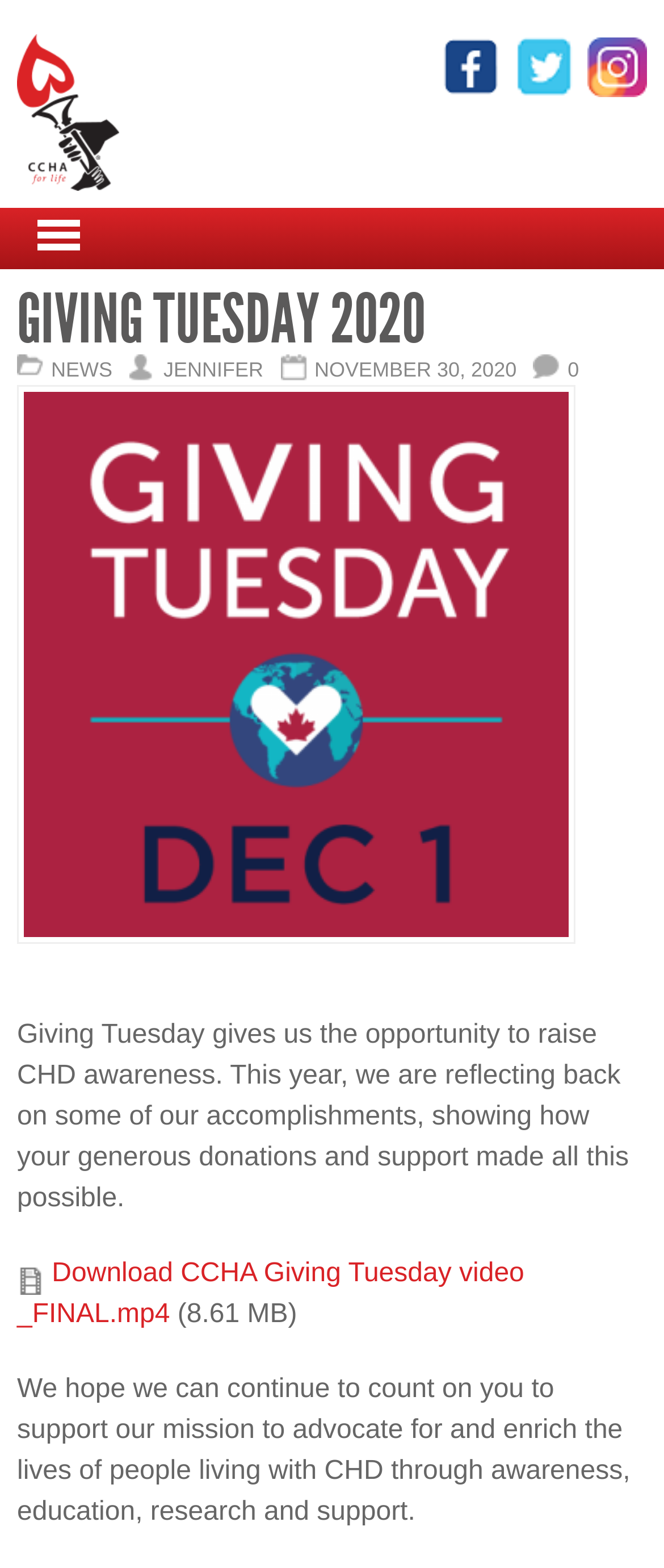What is the file type of the downloadable video?
Look at the image and respond with a one-word or short-phrase answer.

MP4